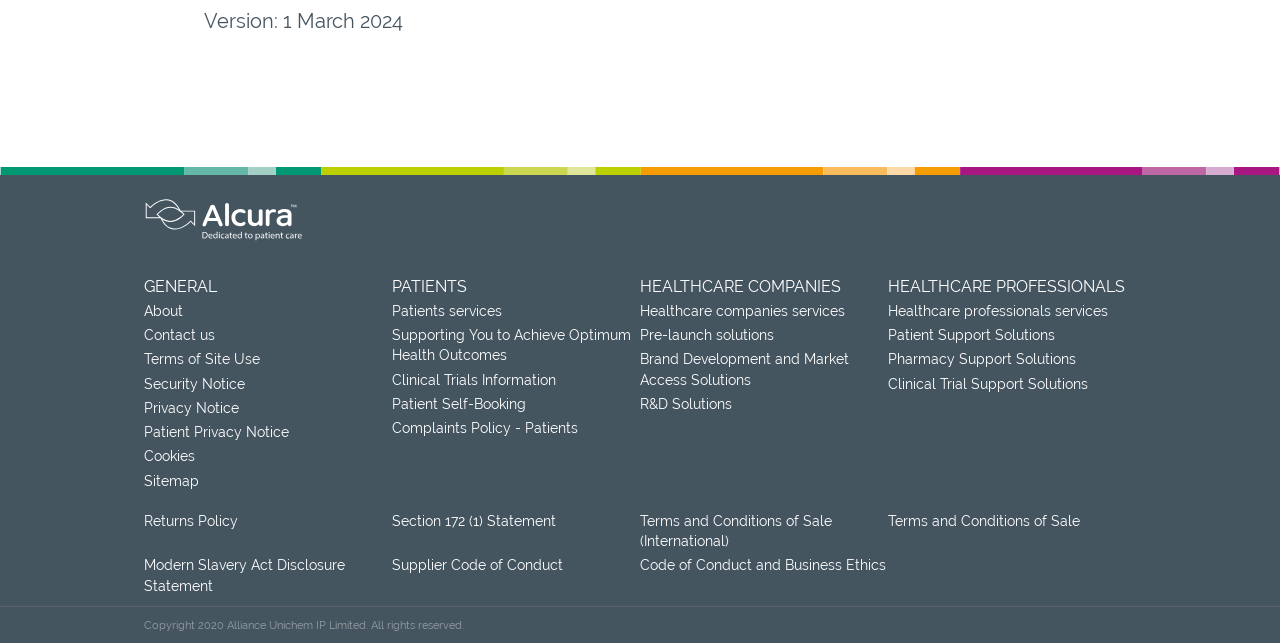Determine the bounding box for the described UI element: "Healthcare professionals services".

[0.694, 0.465, 0.888, 0.503]